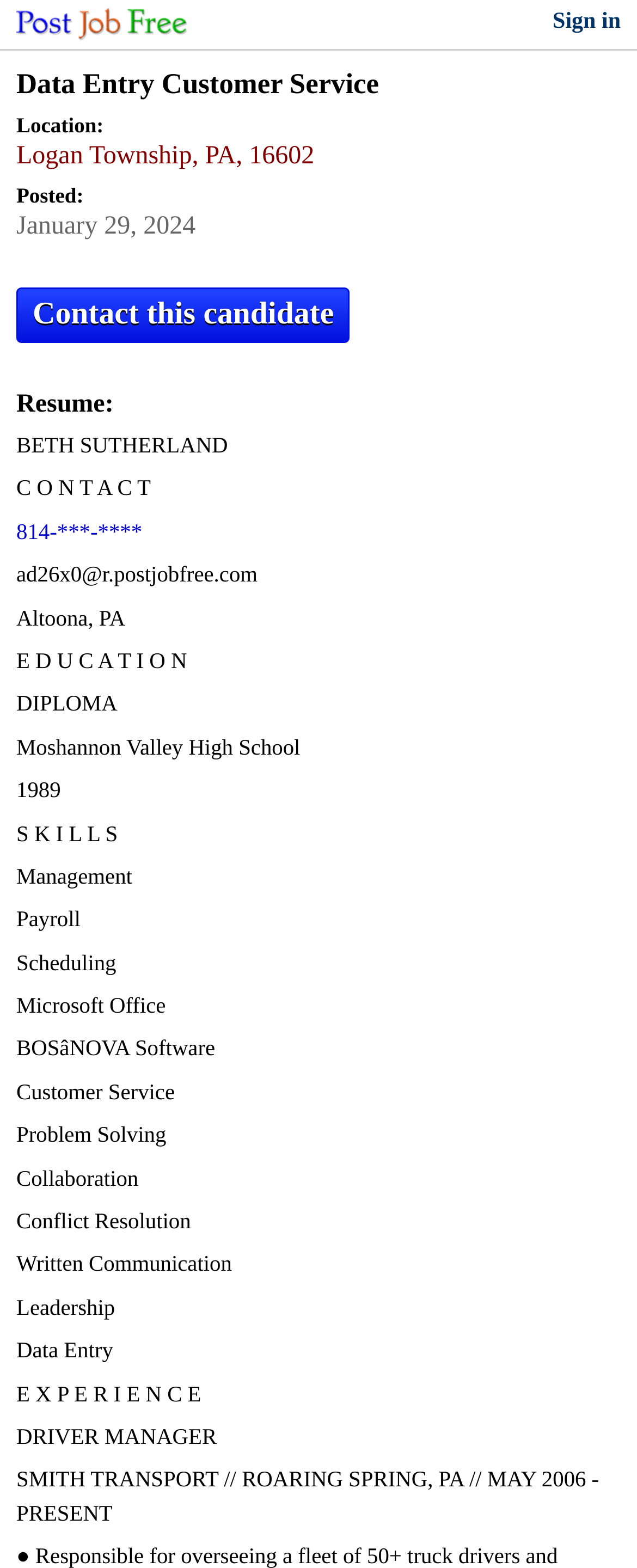Identify the coordinates of the bounding box for the element described below: "Sign in". Return the coordinates as four float numbers between 0 and 1: [left, top, right, bottom].

[0.868, 0.006, 1.0, 0.022]